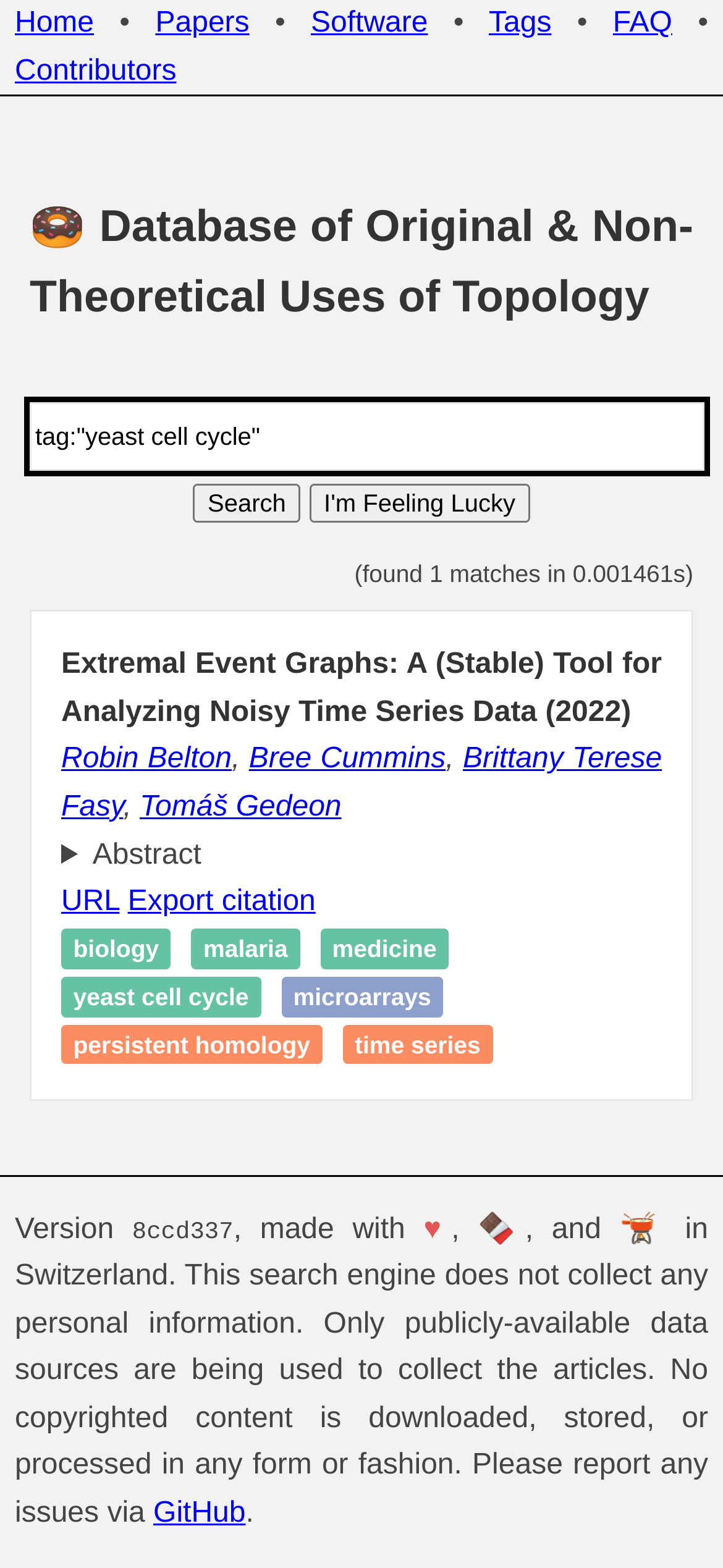Given the element description, predict the bounding box coordinates in the format (top-left x, top-left y, bottom-right x, bottom-right y), using floating point numbers between 0 and 1: Bree Cummins

[0.344, 0.474, 0.616, 0.494]